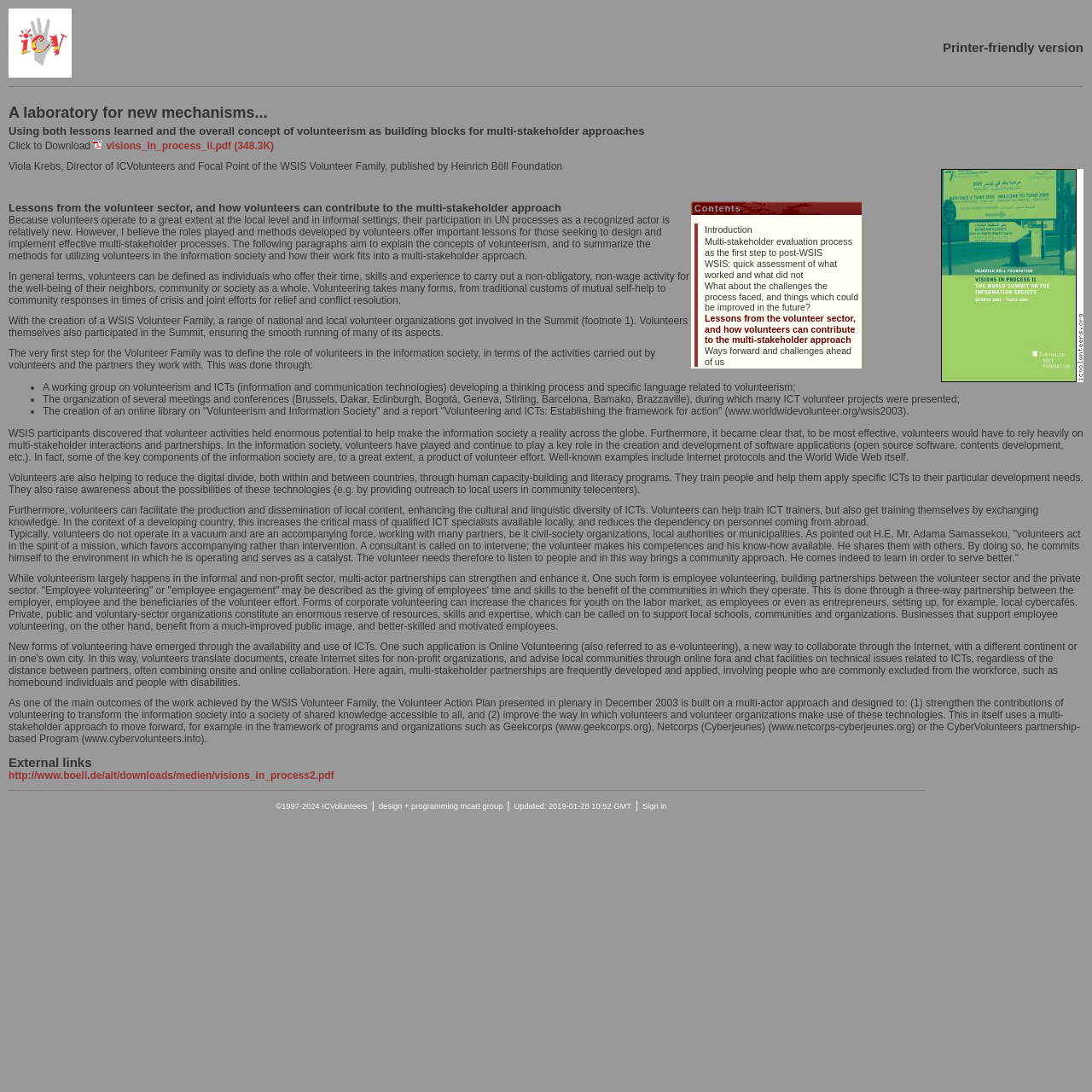What is the name of the organization?
Could you please answer the question thoroughly and with as much detail as possible?

The name of the organization can be found in the top-left corner of the webpage, where it says 'ICV' with a logo, and also in the footer section where it says 'ICVolunteers'.